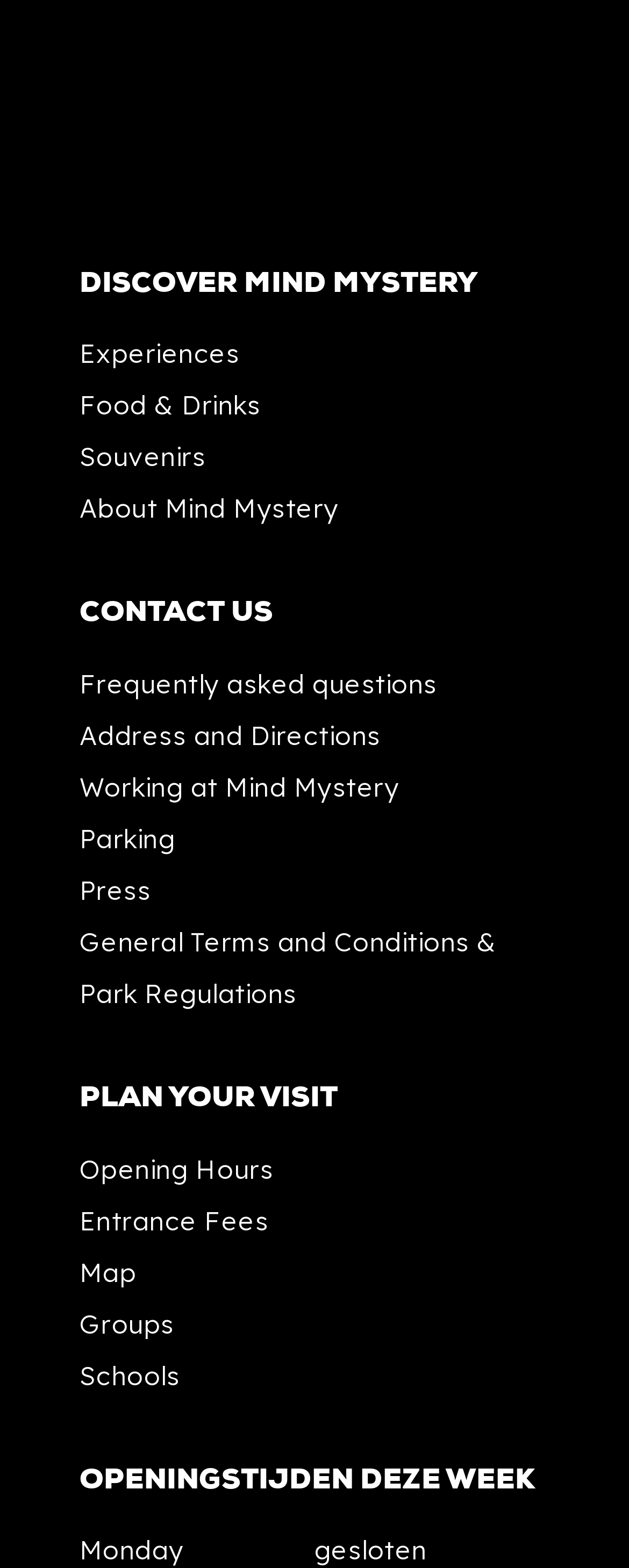Please identify the bounding box coordinates of the region to click in order to complete the given instruction: "Click Experiences". The coordinates should be four float numbers between 0 and 1, i.e., [left, top, right, bottom].

[0.126, 0.209, 0.382, 0.242]